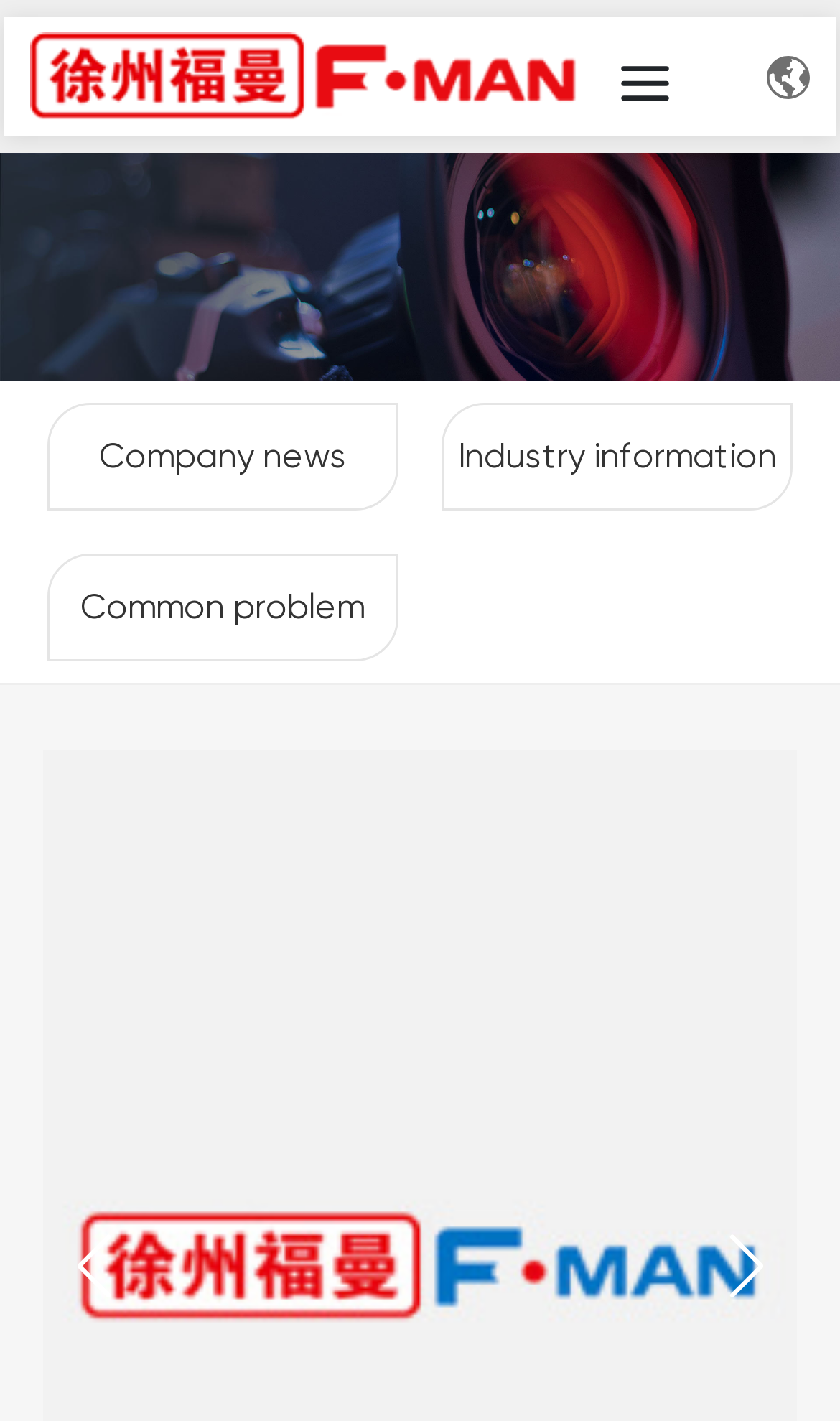Identify the bounding box for the UI element described as: "Common problem". The coordinates should be four float numbers between 0 and 1, i.e., [left, top, right, bottom].

[0.096, 0.412, 0.434, 0.441]